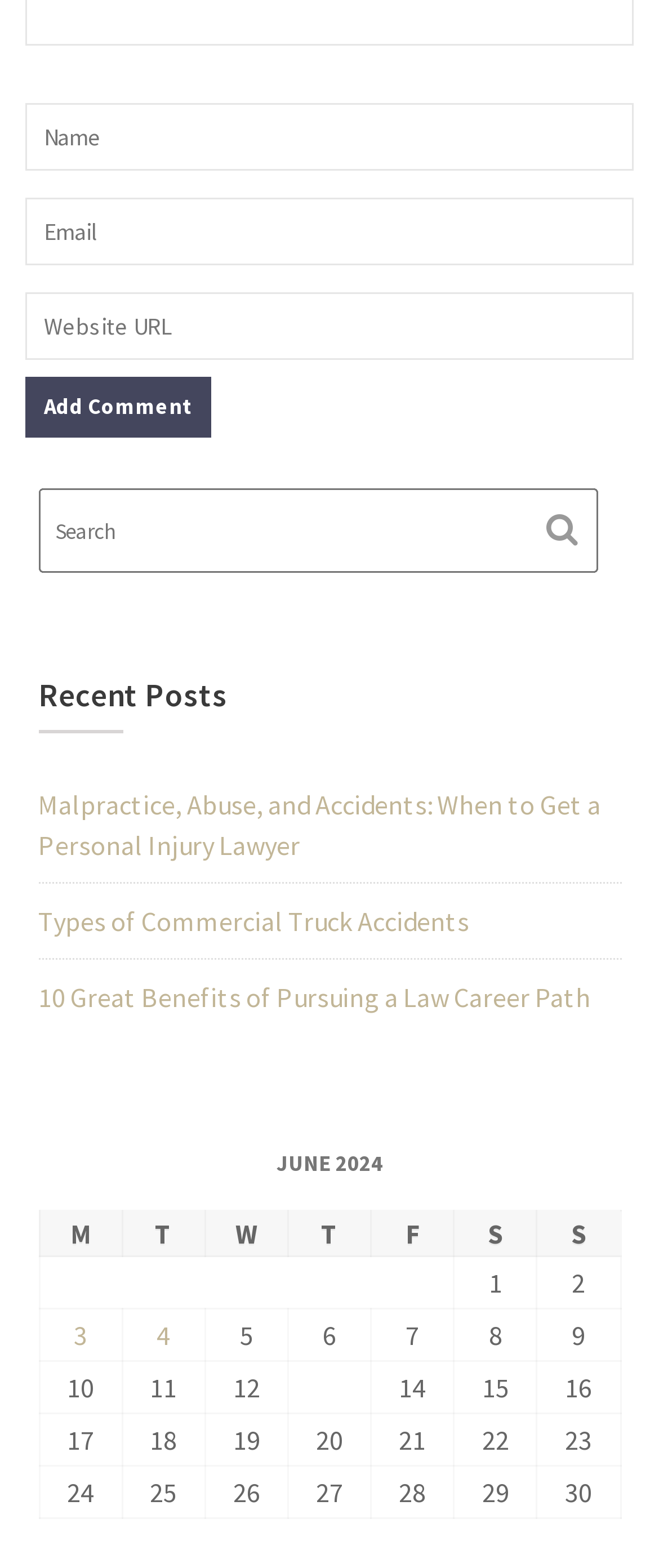What is the purpose of the 'Add Comment' button?
Based on the visual details in the image, please answer the question thoroughly.

The 'Add Comment' button is located below three textboxes, which suggests that users can input their comments in these textboxes and then click the 'Add Comment' button to submit their comments.